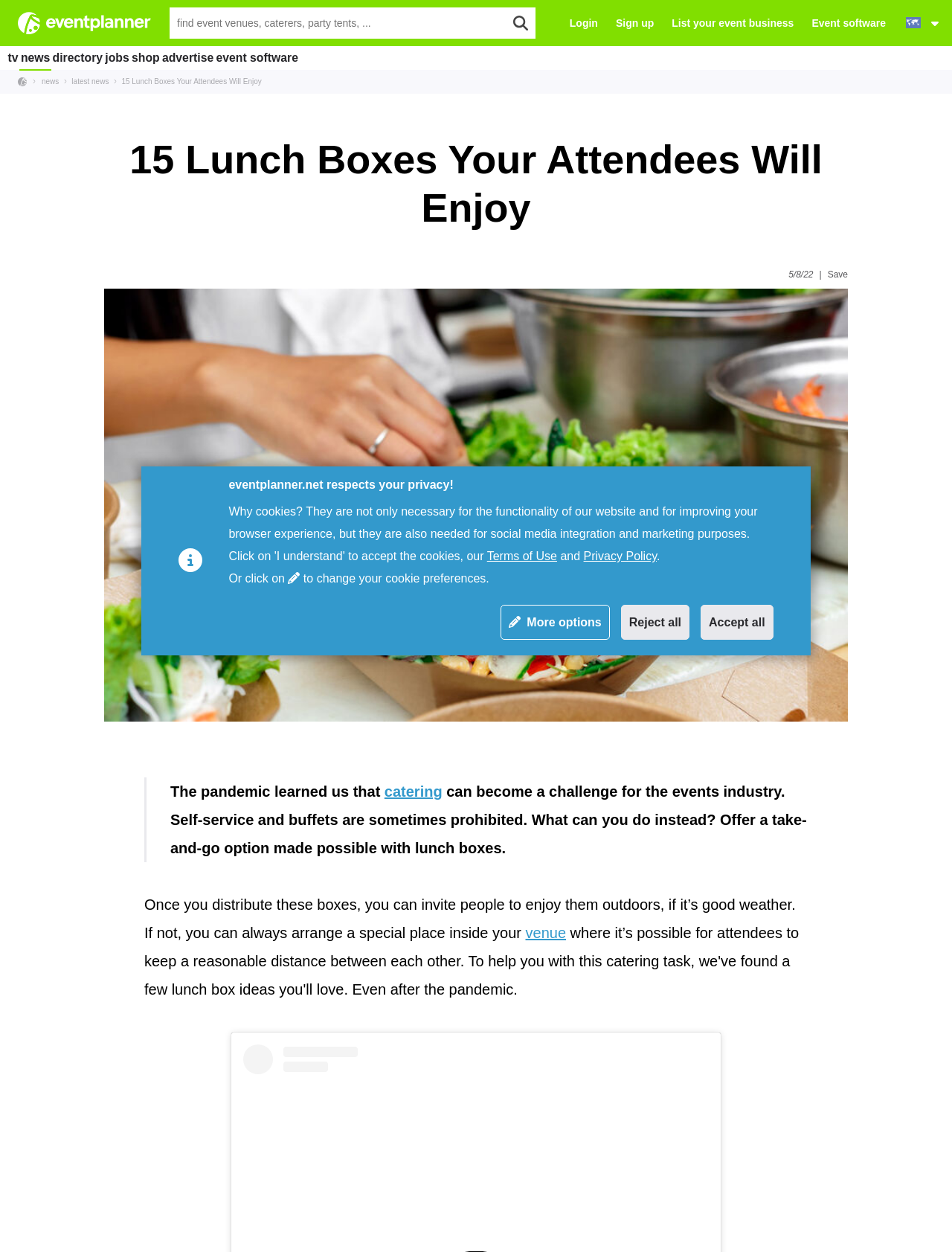Based on the element description: "parent_node: Login", identify the UI element and provide its bounding box coordinates. Use four float numbers between 0 and 1, [left, top, right, bottom].

[0.019, 0.01, 0.159, 0.027]